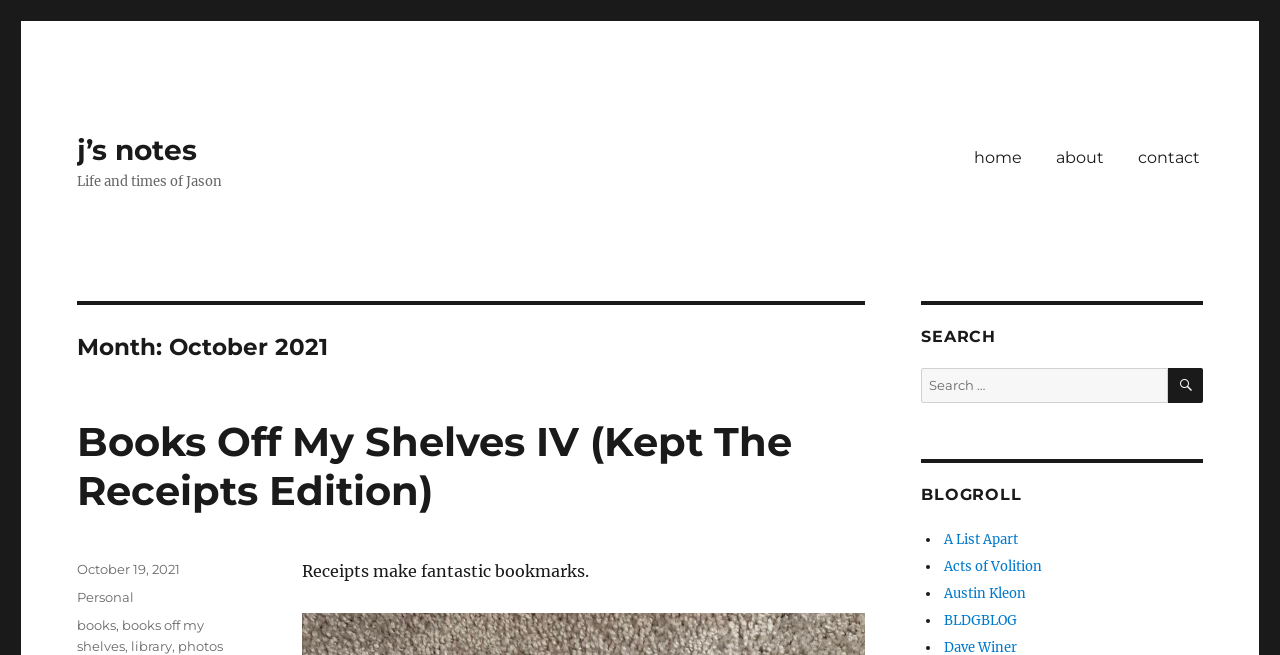Identify the text that serves as the heading for the webpage and generate it.

Month: October 2021